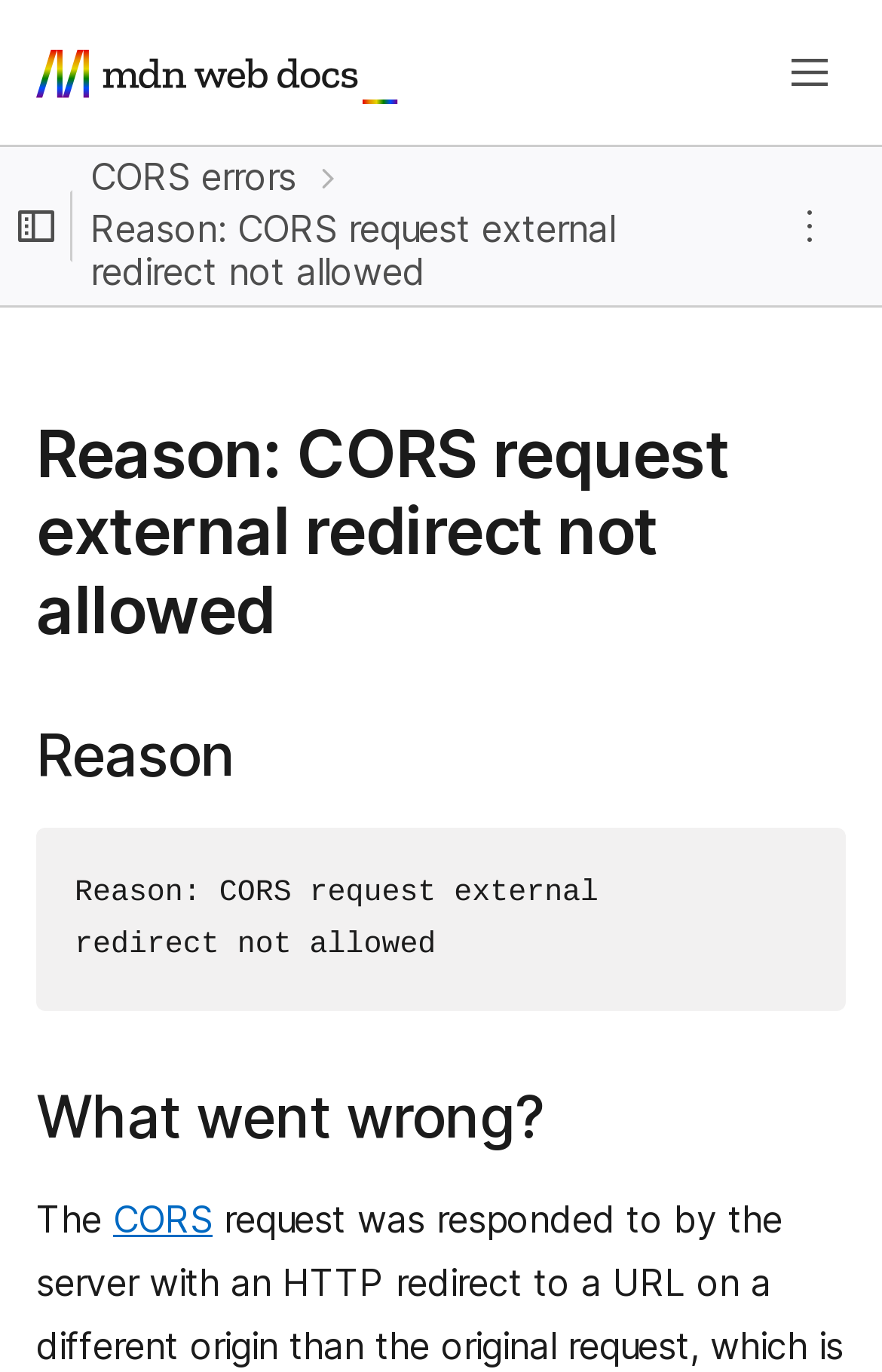Use the details in the image to answer the question thoroughly: 
What is the topic of the breadcrumbs?

The topic of the breadcrumbs can be determined by looking at the list element with the text 'breadcrumbs', which contains links to 'CORS errors' and 'Reason: CORS request external redirect not allowed'.